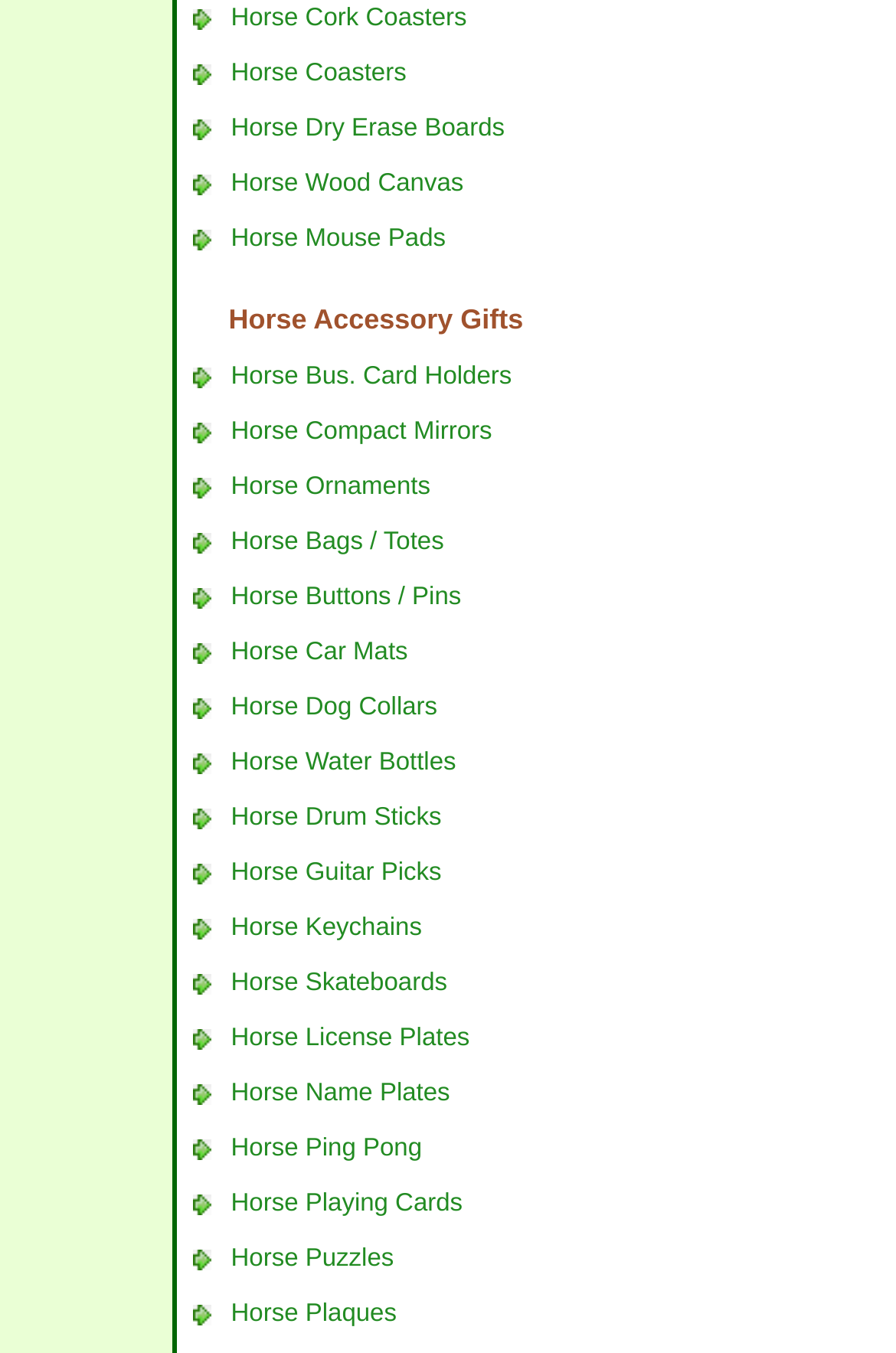Please predict the bounding box coordinates of the element's region where a click is necessary to complete the following instruction: "Check Horse Wood Canvas". The coordinates should be represented by four float numbers between 0 and 1, i.e., [left, top, right, bottom].

[0.258, 0.125, 0.517, 0.145]